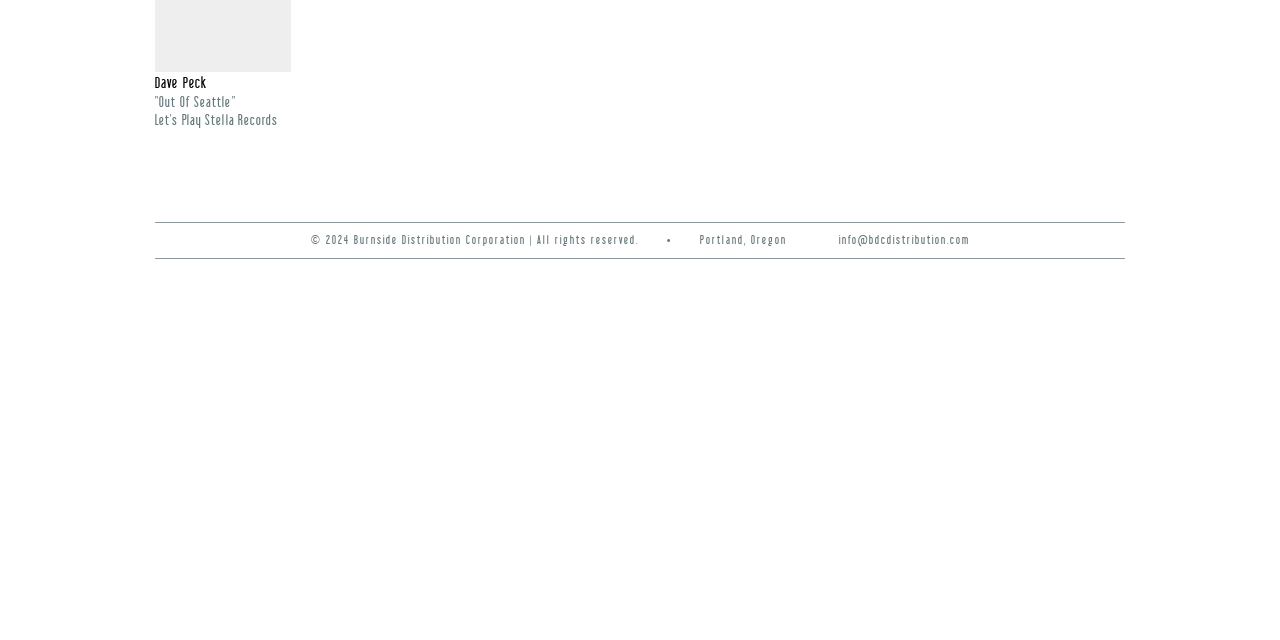Identify the bounding box coordinates for the UI element described as: "Let's Play Stella Records". The coordinates should be provided as four floats between 0 and 1: [left, top, right, bottom].

[0.121, 0.176, 0.218, 0.199]